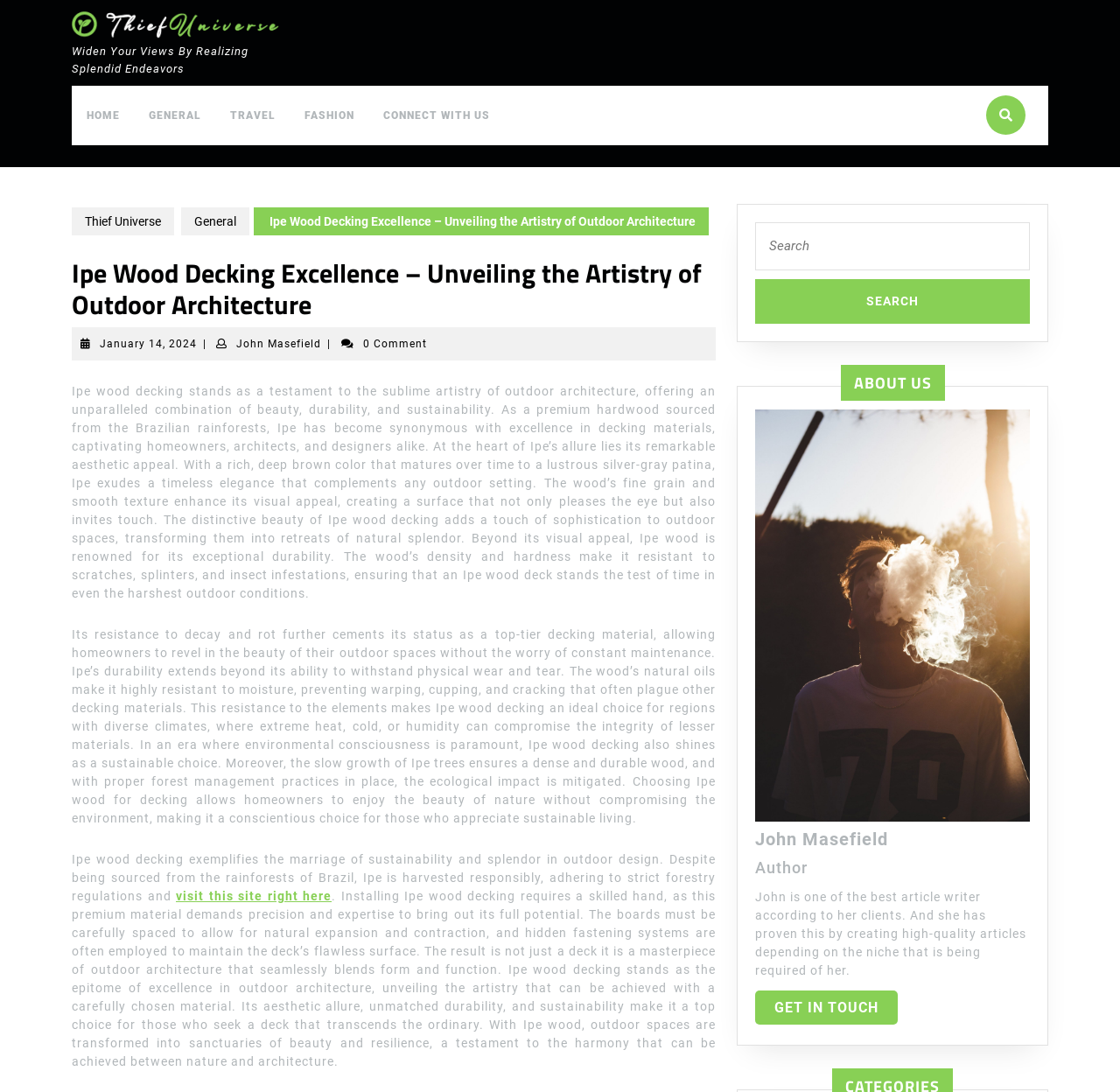Please locate the bounding box coordinates of the region I need to click to follow this instruction: "Read more about Ipe Wood Decking Excellence".

[0.064, 0.19, 0.155, 0.216]